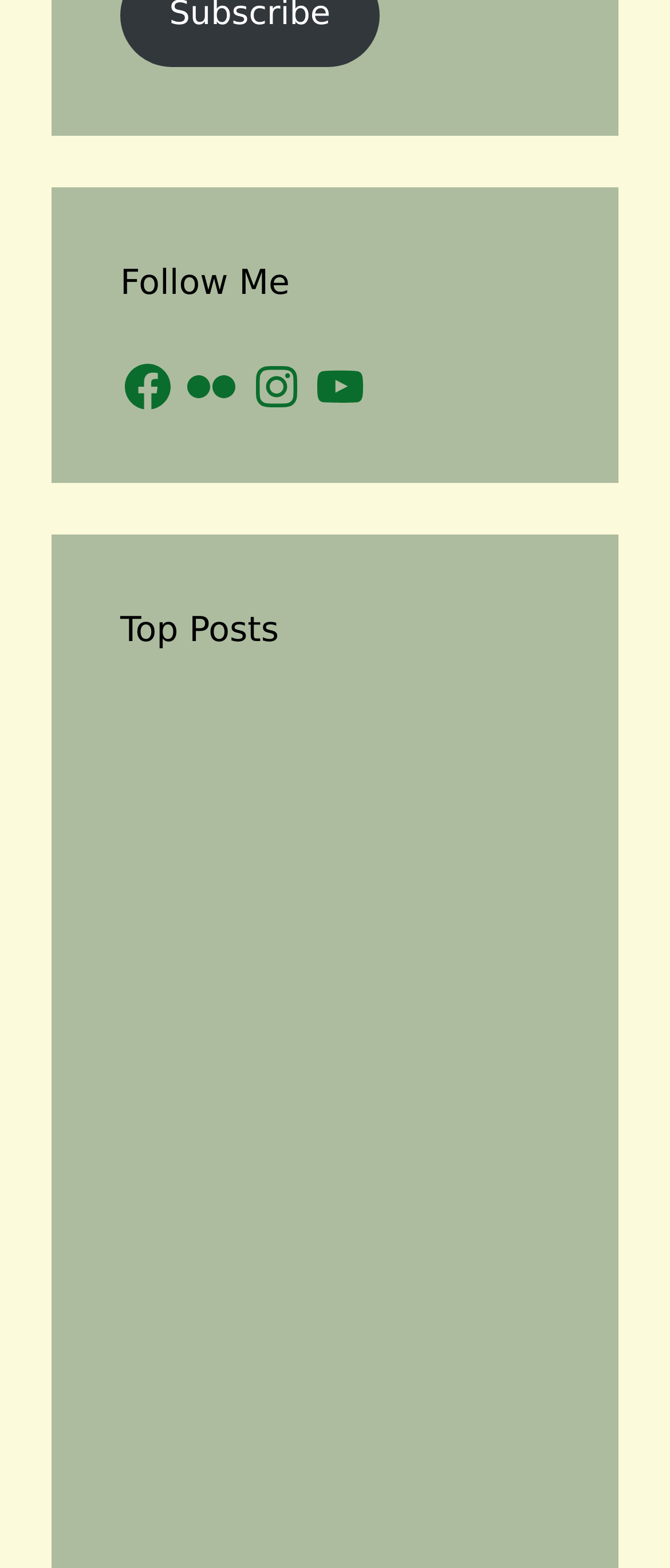Provide the bounding box coordinates of the area you need to click to execute the following instruction: "View Top Posts".

[0.179, 0.384, 0.821, 0.417]